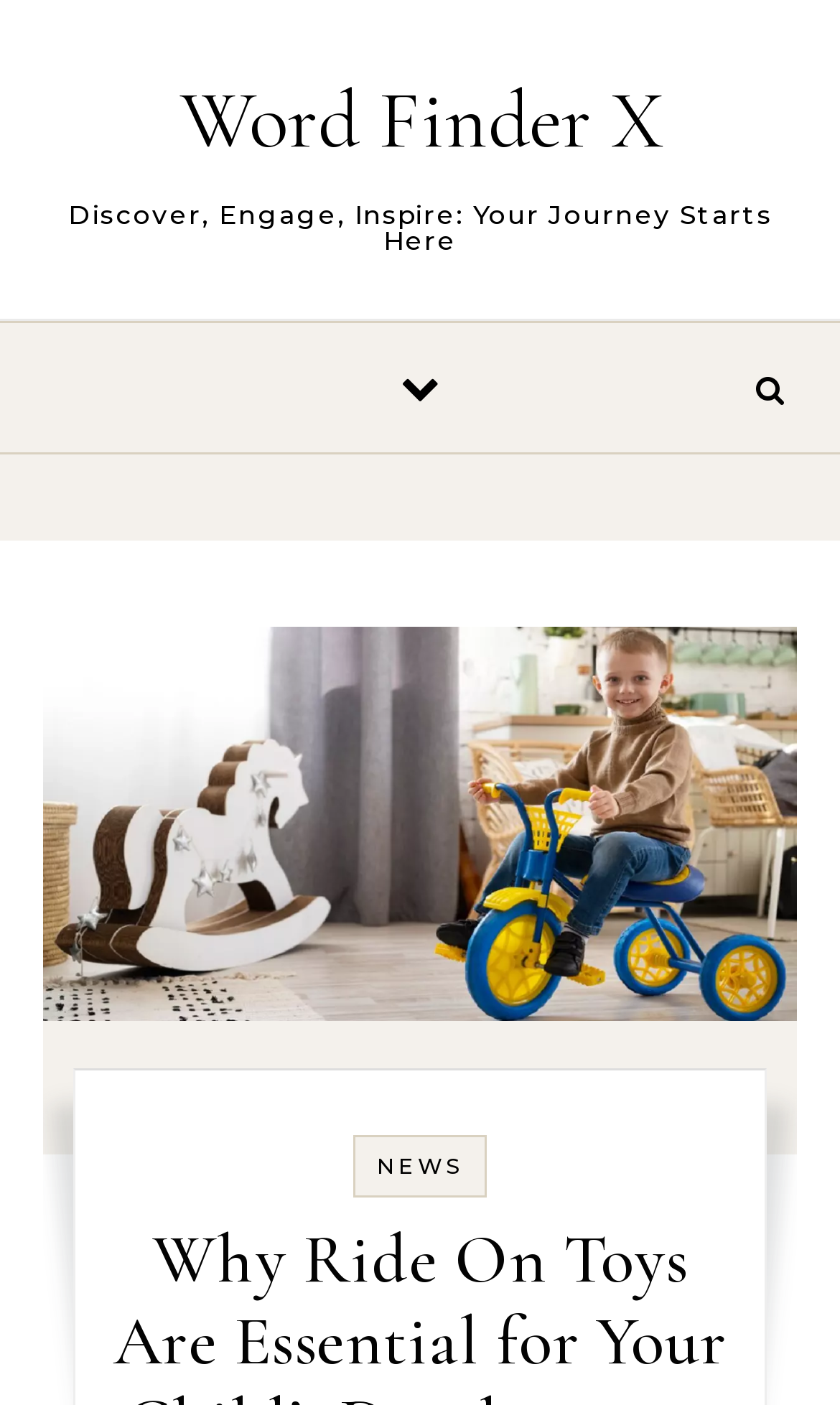What is the slogan of the website?
Your answer should be a single word or phrase derived from the screenshot.

Discover, Engage, Inspire: Your Journey Starts Here